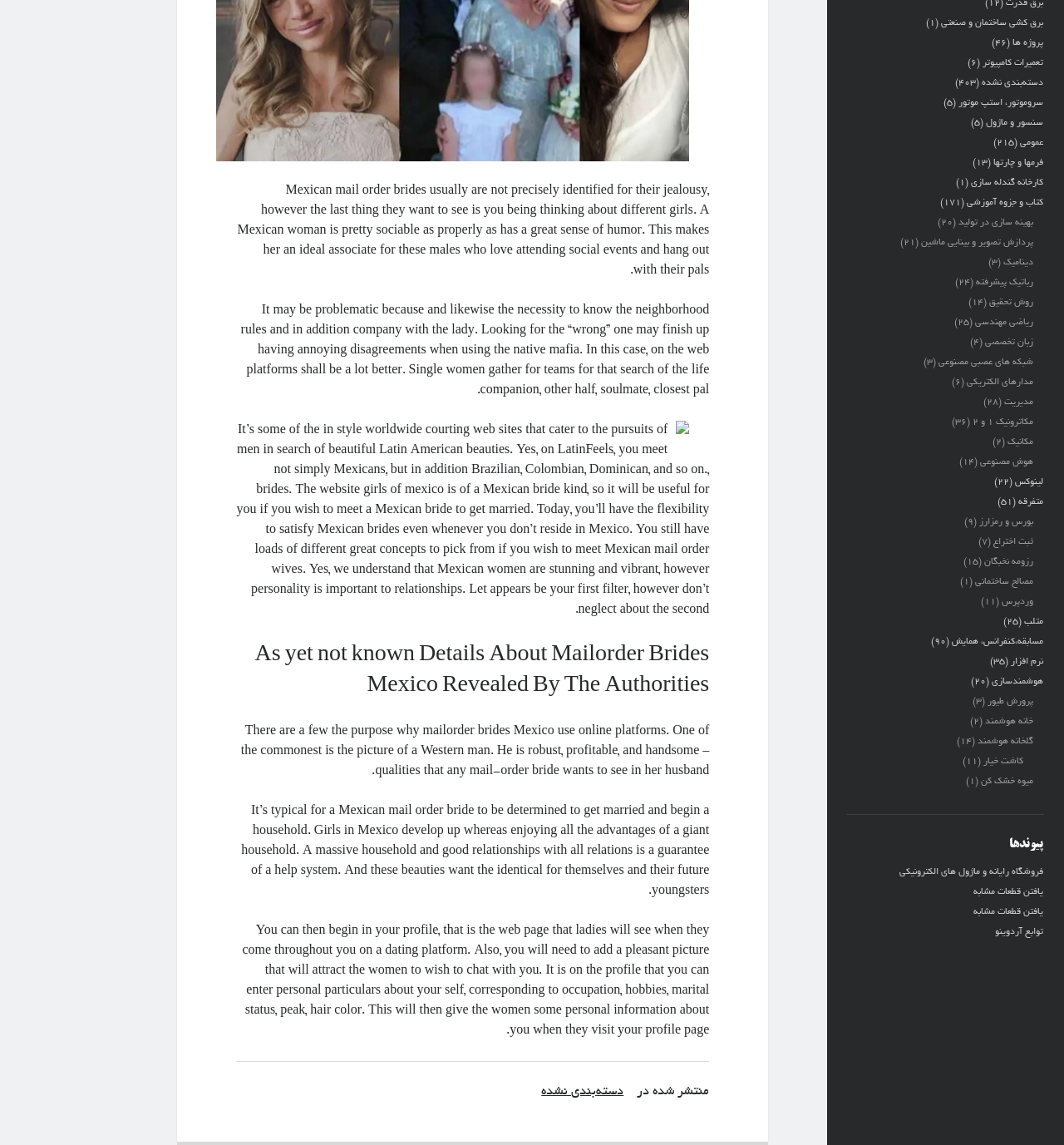Use a single word or phrase to answer this question: 
How many categories are there on this webpage?

30